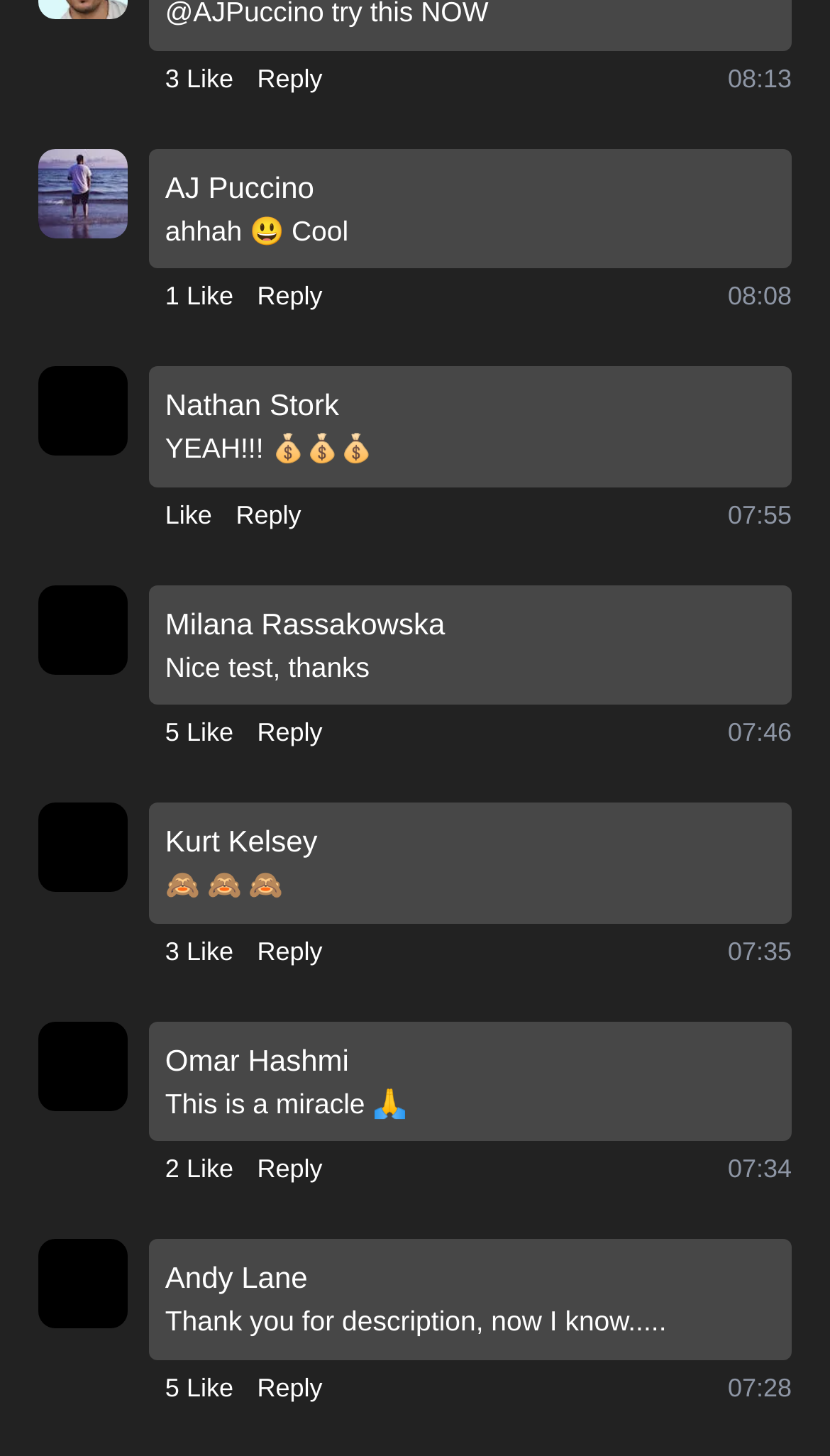Please determine the bounding box coordinates of the area that needs to be clicked to complete this task: 'Reply to a message'. The coordinates must be four float numbers between 0 and 1, formatted as [left, top, right, bottom].

[0.284, 0.34, 0.363, 0.366]